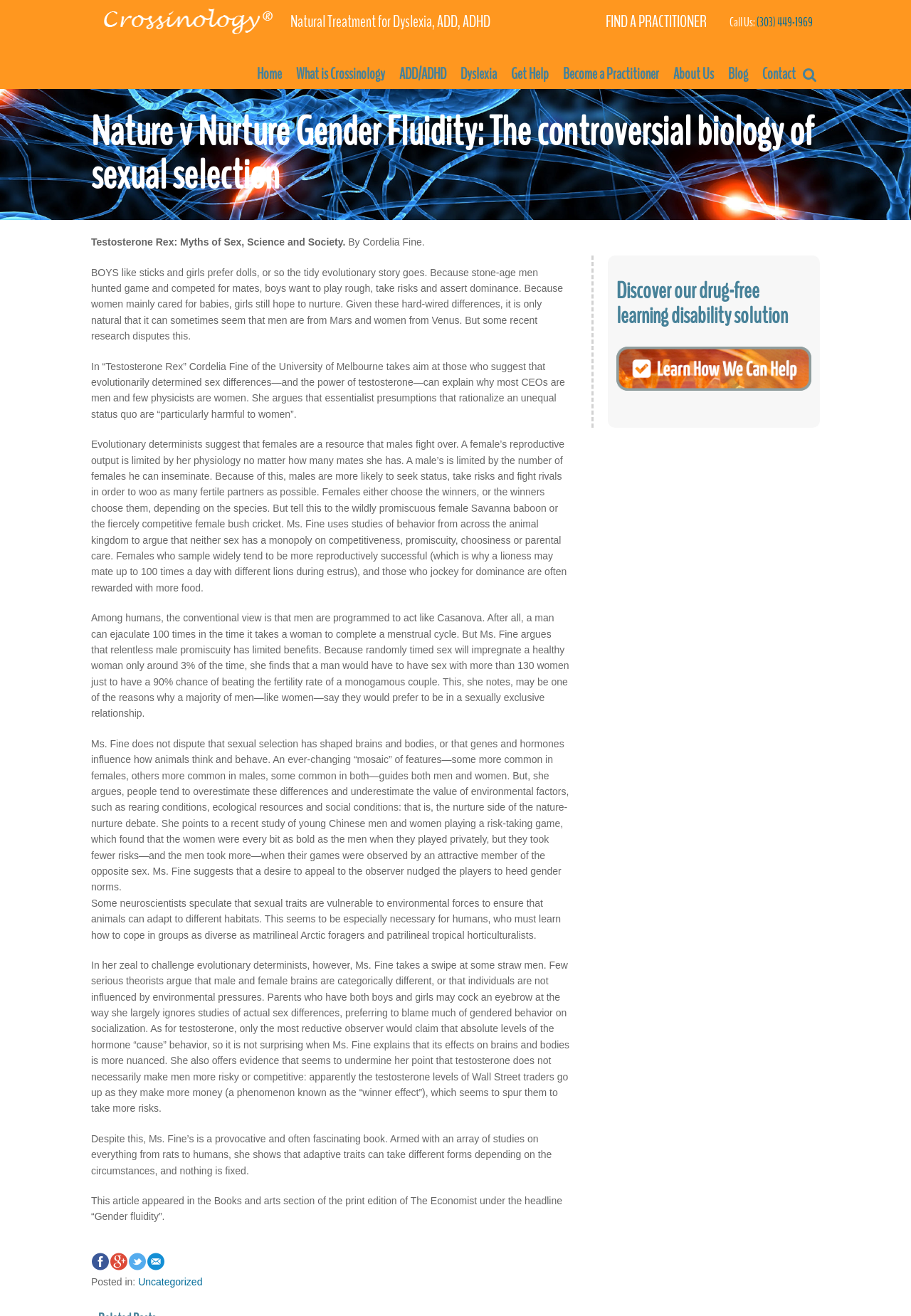Could you highlight the region that needs to be clicked to execute the instruction: "Click on the 'FIND A PRACTITIONER' link"?

[0.665, 0.008, 0.776, 0.025]